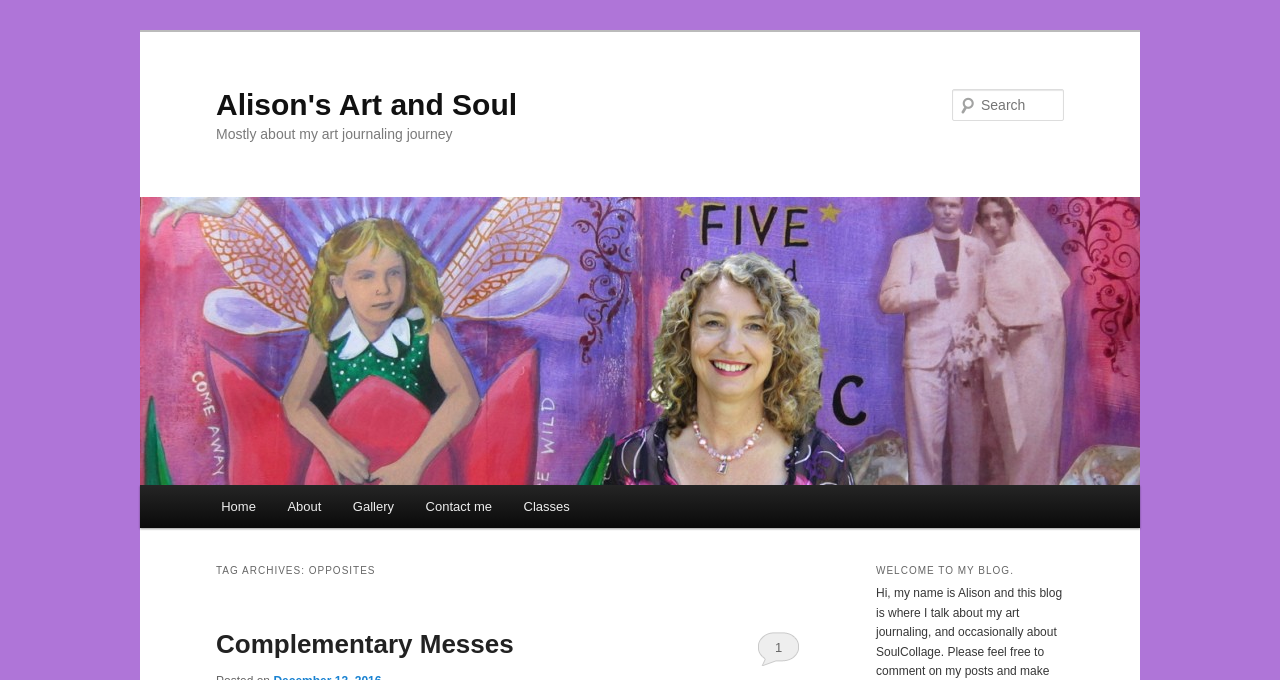Please find the bounding box coordinates of the element that needs to be clicked to perform the following instruction: "go to home page". The bounding box coordinates should be four float numbers between 0 and 1, represented as [left, top, right, bottom].

[0.16, 0.713, 0.212, 0.777]